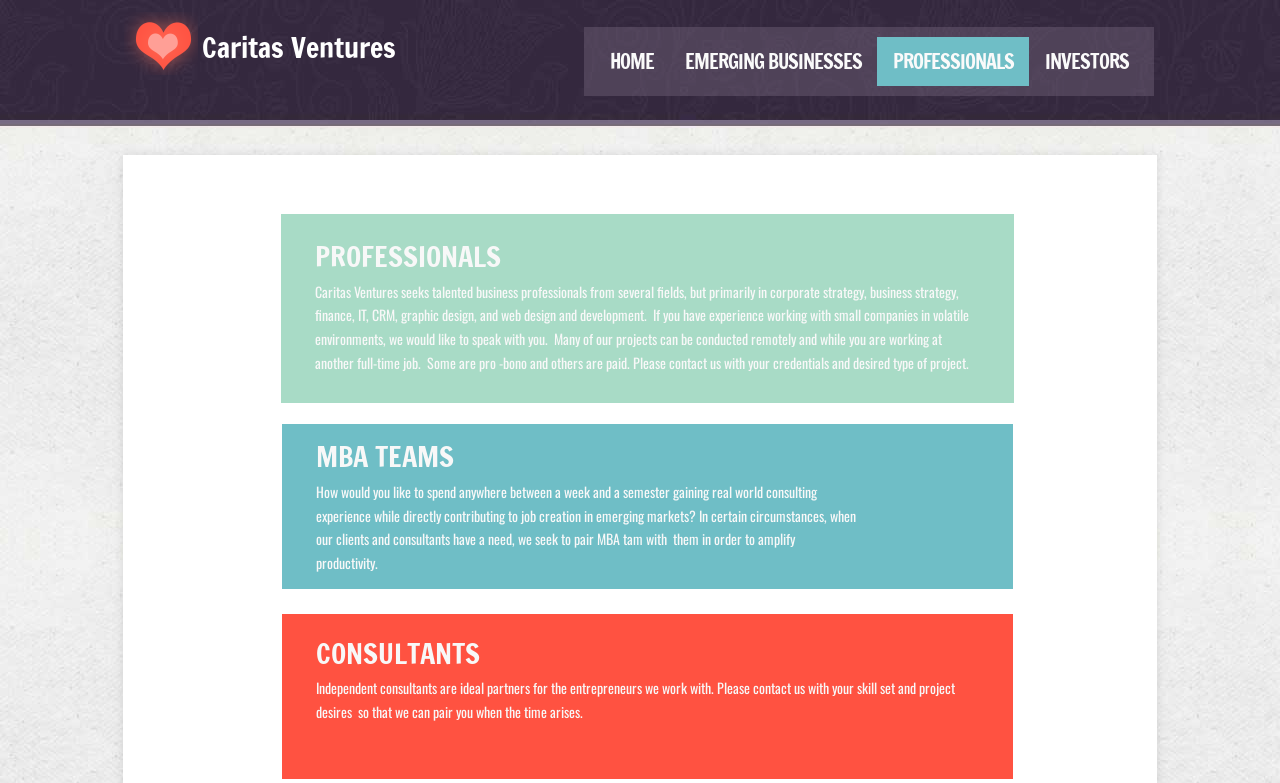Give a short answer to this question using one word or a phrase:
What is the role of independent consultants?

Ideal partners